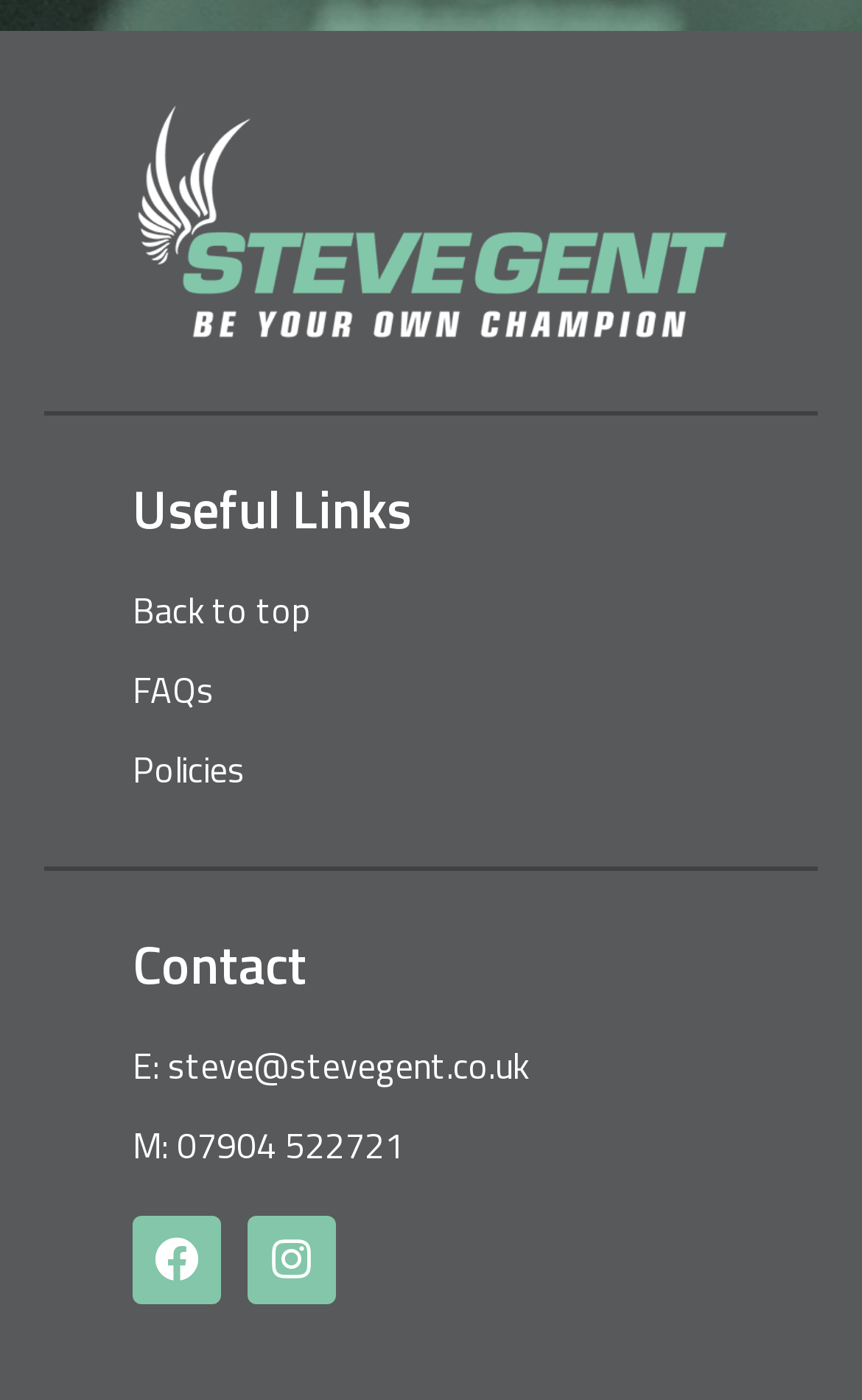What are the useful links provided on the webpage?
Answer with a single word or phrase by referring to the visual content.

Back to top, FAQs, Policies